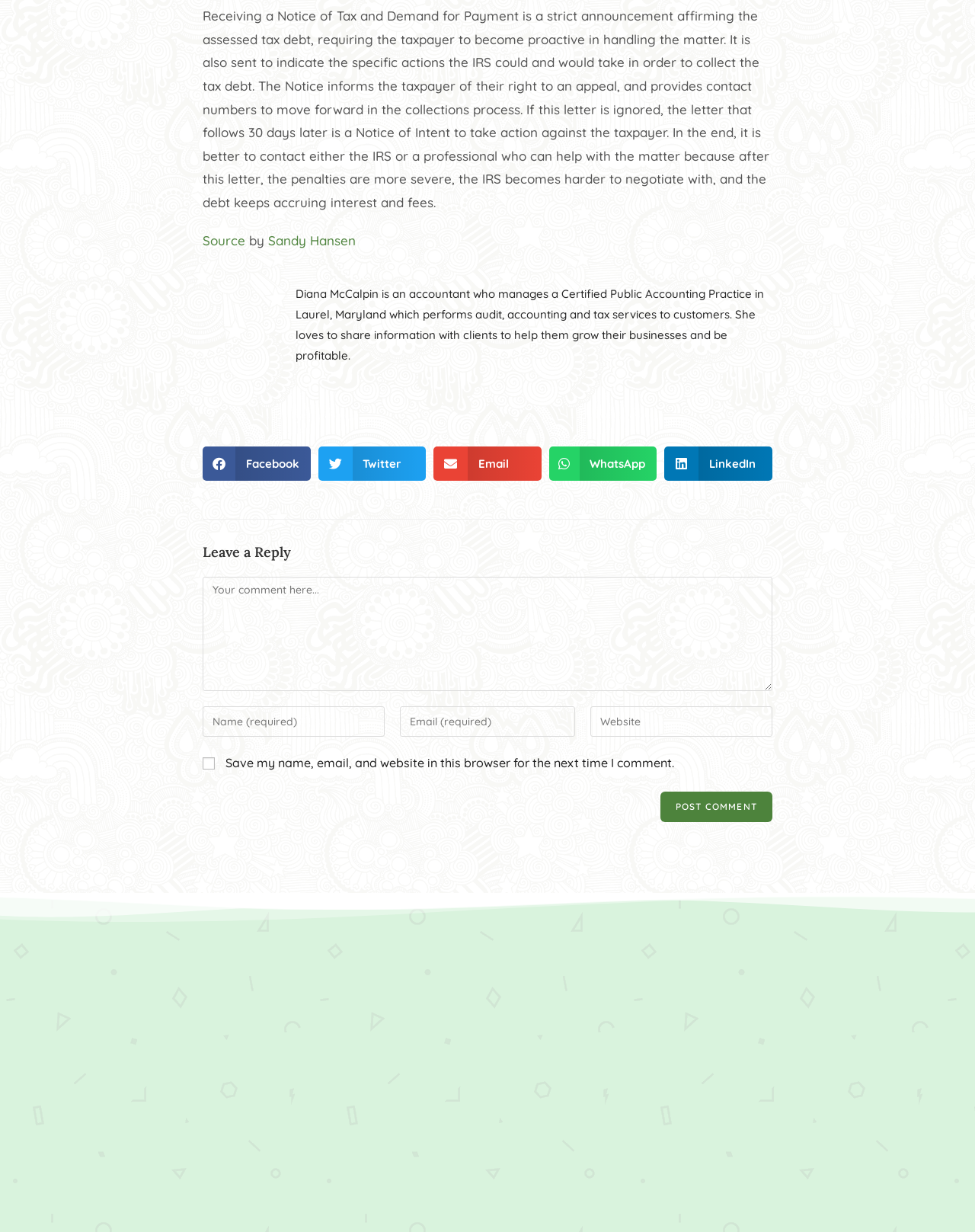Give a short answer to this question using one word or a phrase:
What is the profession of Diana McCalpin?

Accountant